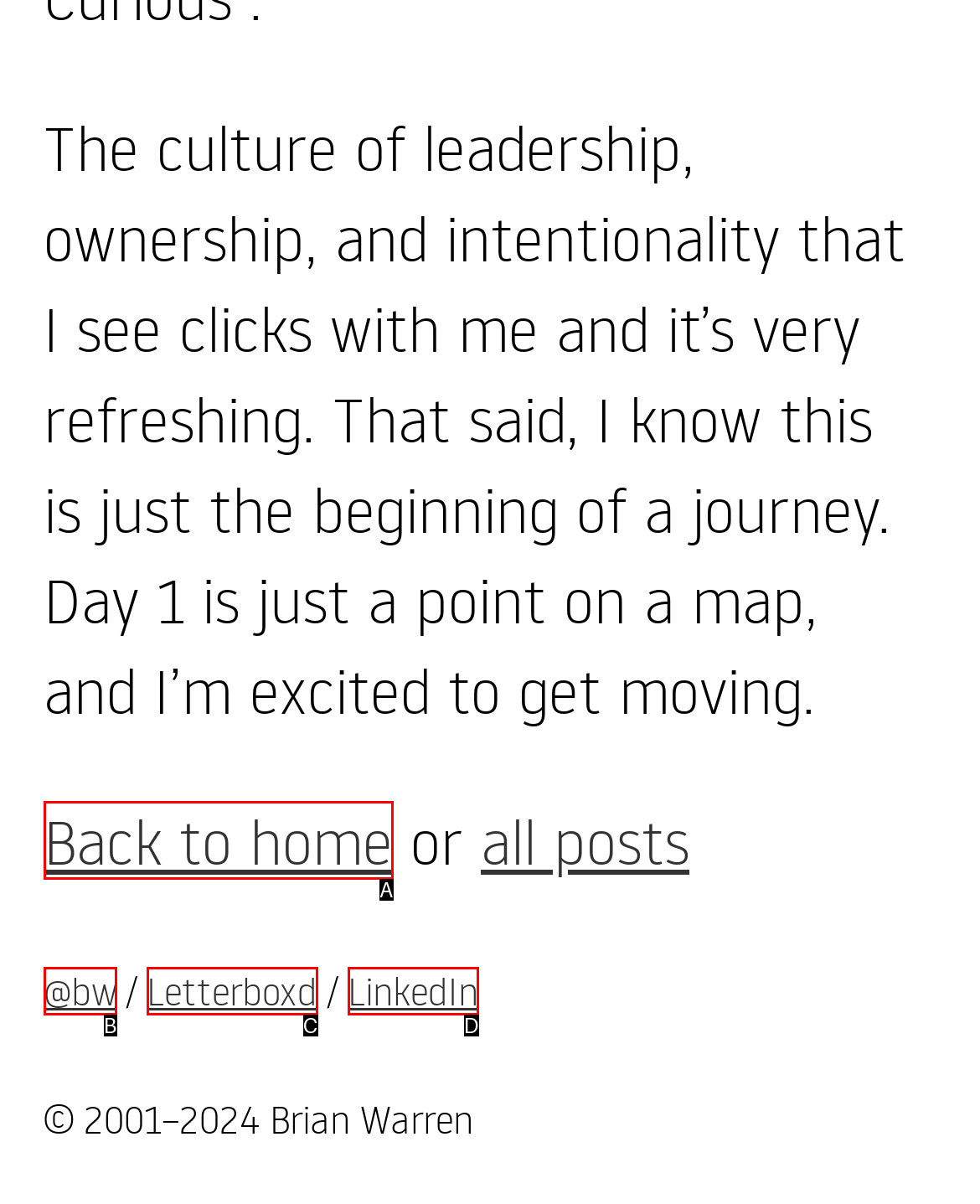Tell me which one HTML element best matches the description: Back to home
Answer with the option's letter from the given choices directly.

A